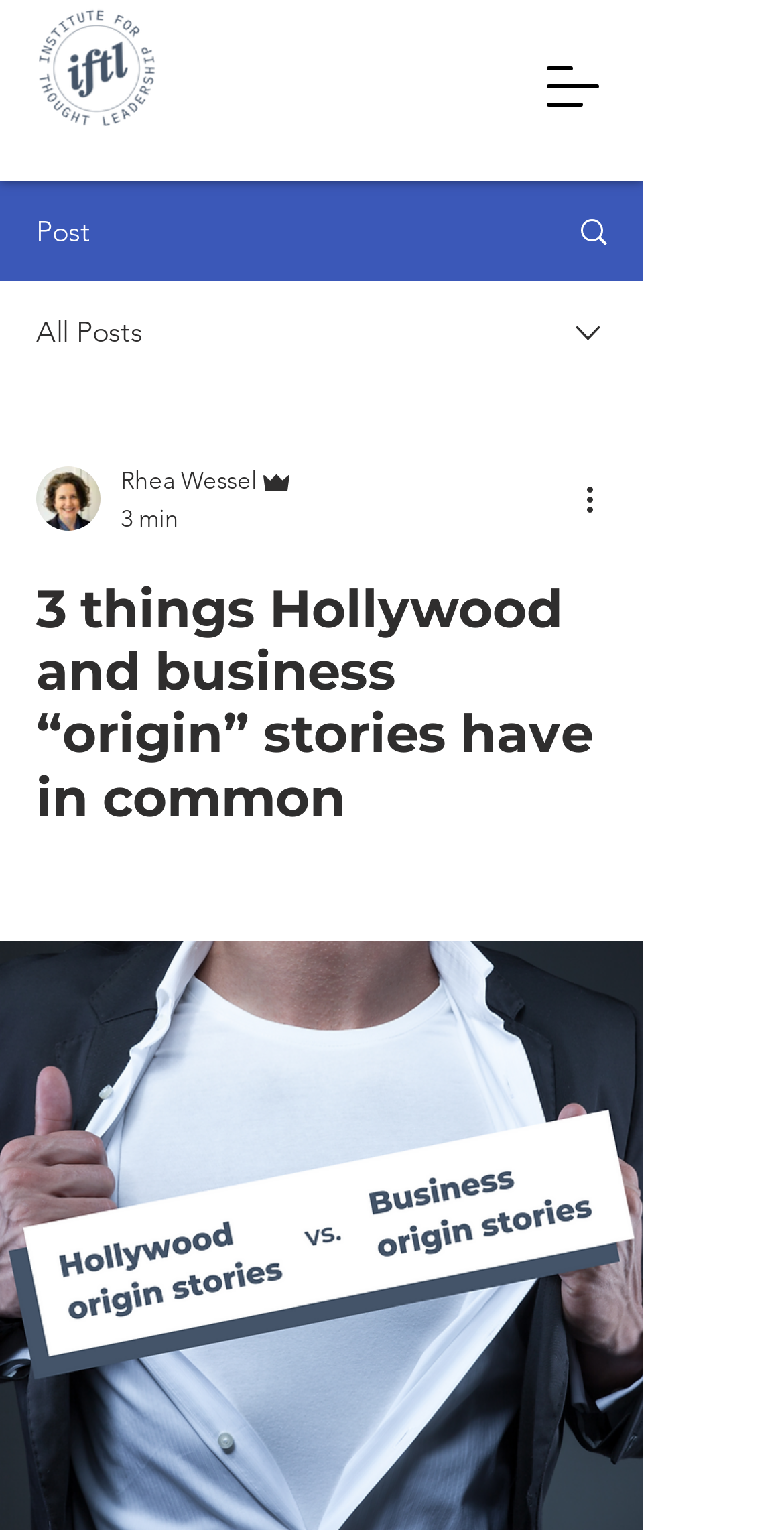Craft a detailed narrative of the webpage's structure and content.

The webpage appears to be a blog post or article page. At the top left corner, there is a logo image, accompanied by a navigation menu button on the right side. Below the logo, there are several menu items, including "Post" and "All Posts", each with an associated image. 

To the right of the menu items, there is a combobox that allows users to select from a dropdown menu. The combobox is currently not expanded. Within the combobox, there is a link to the writer's picture, as well as links to the writer's name, "Rhea Wessel", and their role, "Admin". 

Below the combobox, there is a heading that reads "3 things Hollywood and business “origin” stories have in common", which is likely the title of the article. The article itself is not explicitly described in the accessibility tree, but based on the meta description, it appears to discuss the importance of having an "origin" story for businesses and professionals, and how it shares why they do what they do and how they came to be doing it.